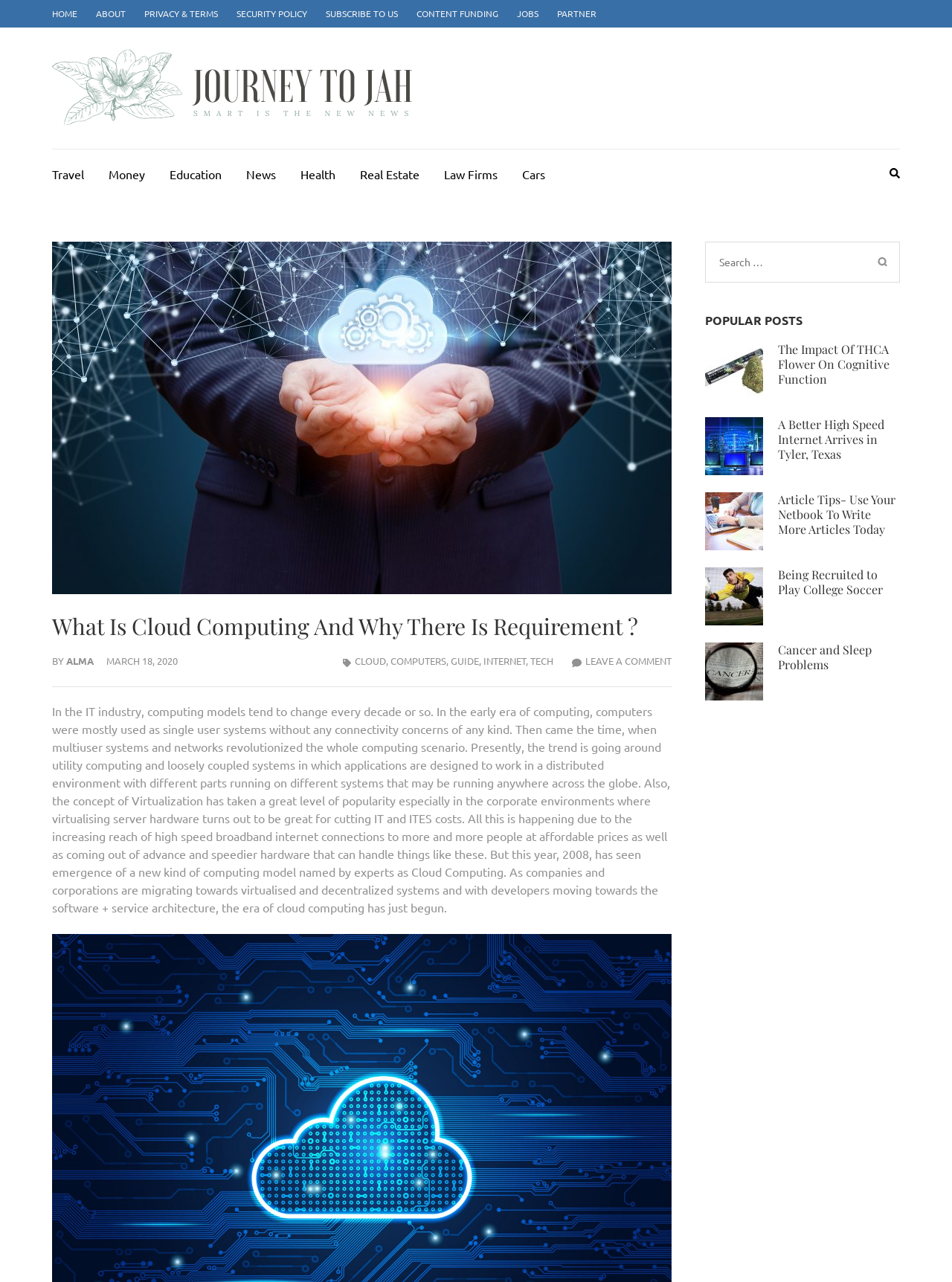Locate the bounding box coordinates of the UI element described by: "Journey To Jah". Provide the coordinates as four float numbers between 0 and 1, formatted as [left, top, right, bottom].

[0.452, 0.066, 0.694, 0.095]